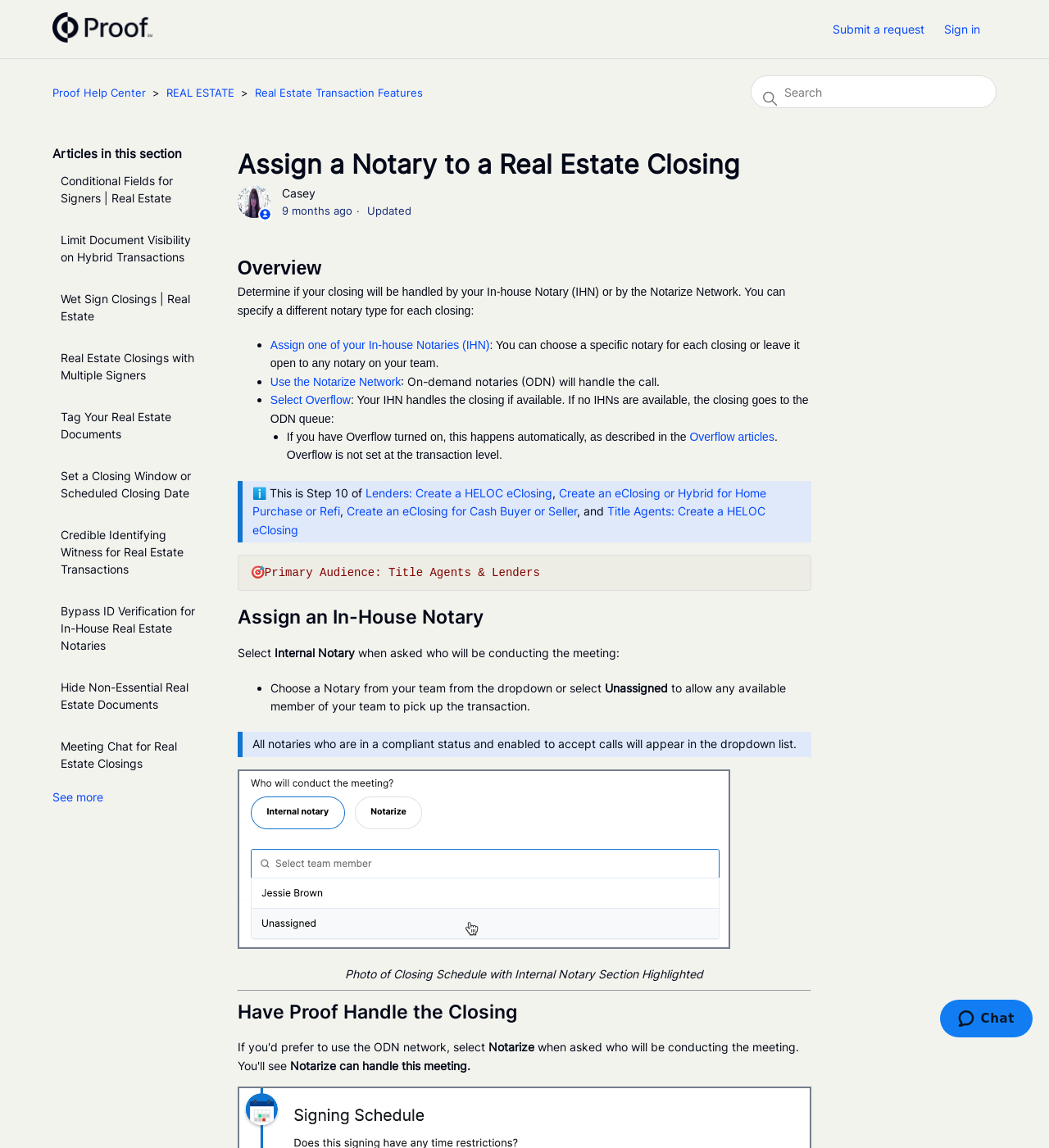Describe all visible elements and their arrangement on the webpage.

The webpage is titled "Assign a Notary to a Real Estate Closing – Proof Help Center" and has a focused root element. At the top left, there is a link to the "Proof Help Center" home page, accompanied by an image. On the top right, there are links to "Submit a request" and a "Sign in" button.

Below the top navigation, there is a list of items, including "REAL ESTATE", "Real Estate Transaction Features", and others, each with a corresponding link. To the right of this list, there is an image and a search bar with a searchbox.

The main content of the page is divided into sections. The first section has a heading "Assign a Notary to a Real Estate Closing" and an overview that explains how to determine if a closing will be handled by an In-house Notary (IHN) or by the Notarize Network. This section also includes a list of three options: assigning one of your In-house Notaries (IHN), using the Notarize Network, or selecting Overflow.

The next section has a heading "Overview" and provides more details about each of the three options mentioned earlier. This section includes links to related articles and has a list of steps to follow.

Further down the page, there is a section titled "Assign an In-House Notary" that explains how to select an internal notary when asked who will be conducting the meeting. This section includes a list of instructions and an image of a closing schedule with the internal notary section highlighted.

The final section has a heading "Have Proof Handle the Closing" and explains that Notarize can handle the meeting. There is also an iframe at the bottom right of the page that opens a widget for chatting with one of the agents.